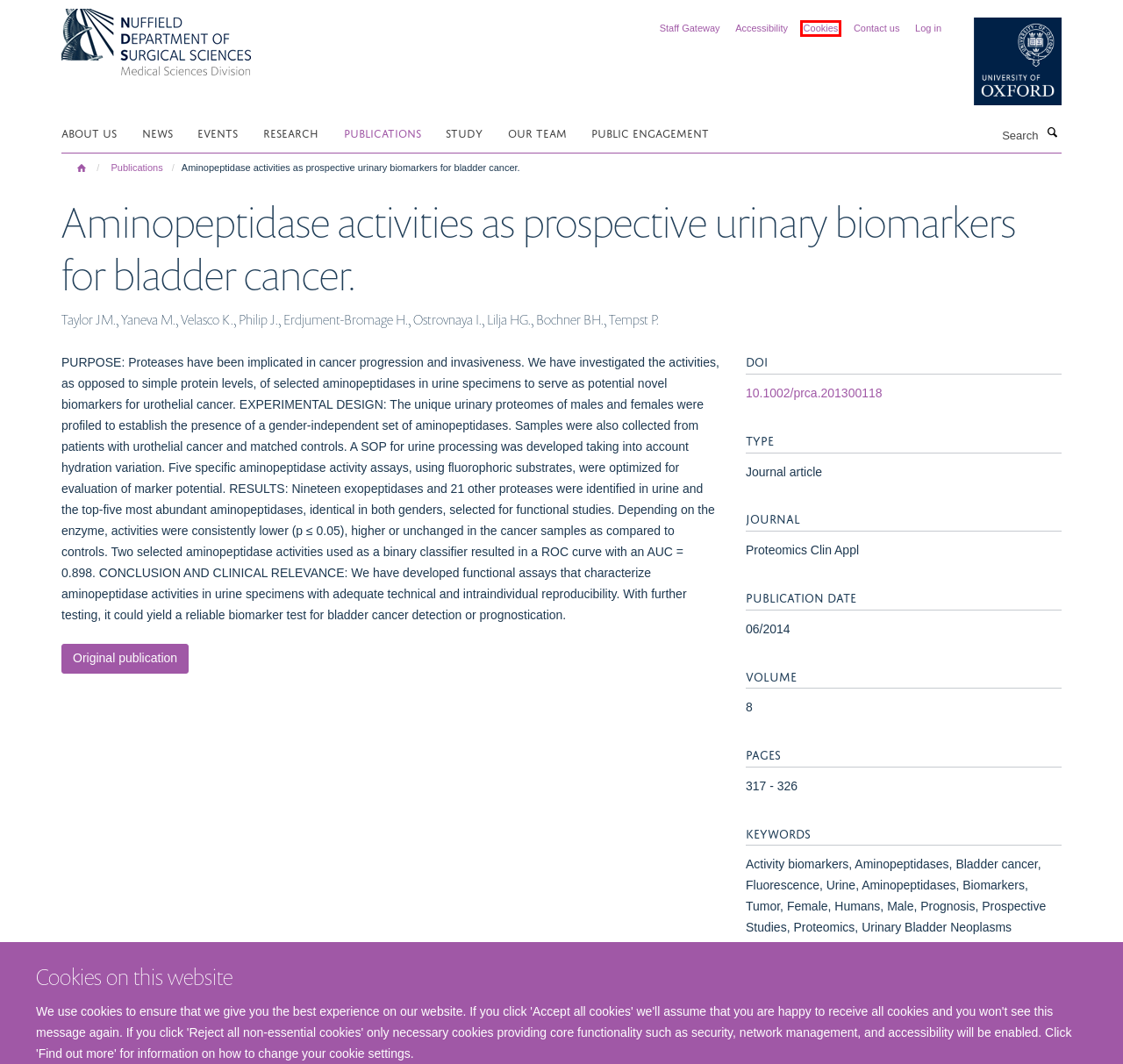You are given a screenshot depicting a webpage with a red bounding box around a UI element. Select the description that best corresponds to the new webpage after clicking the selected element. Here are the choices:
A. Accessibility — Nuffield Department of Surgical Sciences
B. Events — Nuffield Department of Surgical Sciences
C. Publications — Nuffield Department of Surgical Sciences
D. Public Engagement — Nuffield Department of Surgical Sciences
E. Cookies — Nuffield Department of Surgical Sciences
F. News — Nuffield Department of Surgical Sciences
G. Introduction — Nuffield Department of Surgical Sciences
H. Study — Nuffield Department of Surgical Sciences

E